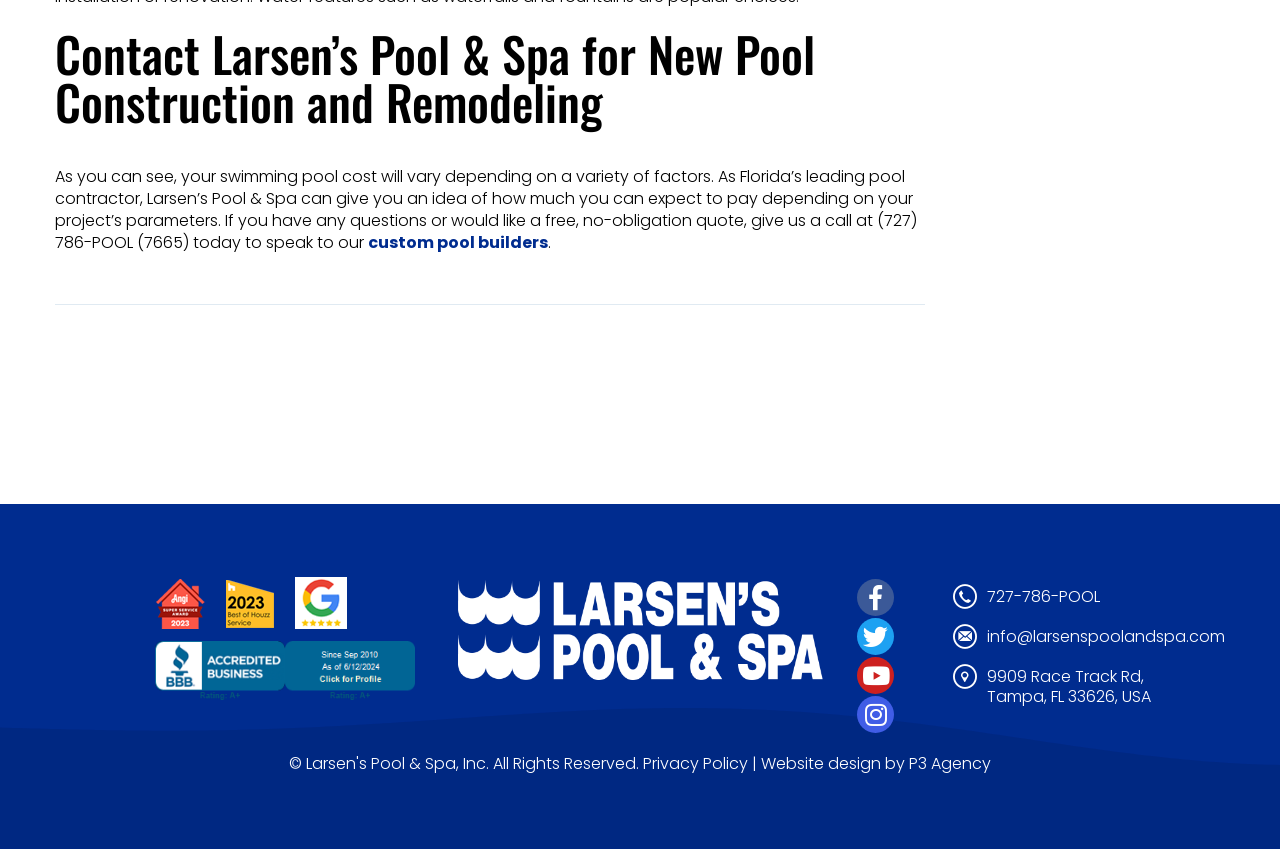Identify the bounding box coordinates of the region that needs to be clicked to carry out this instruction: "Call the phone number". Provide these coordinates as four float numbers ranging from 0 to 1, i.e., [left, top, right, bottom].

[0.771, 0.689, 0.859, 0.716]